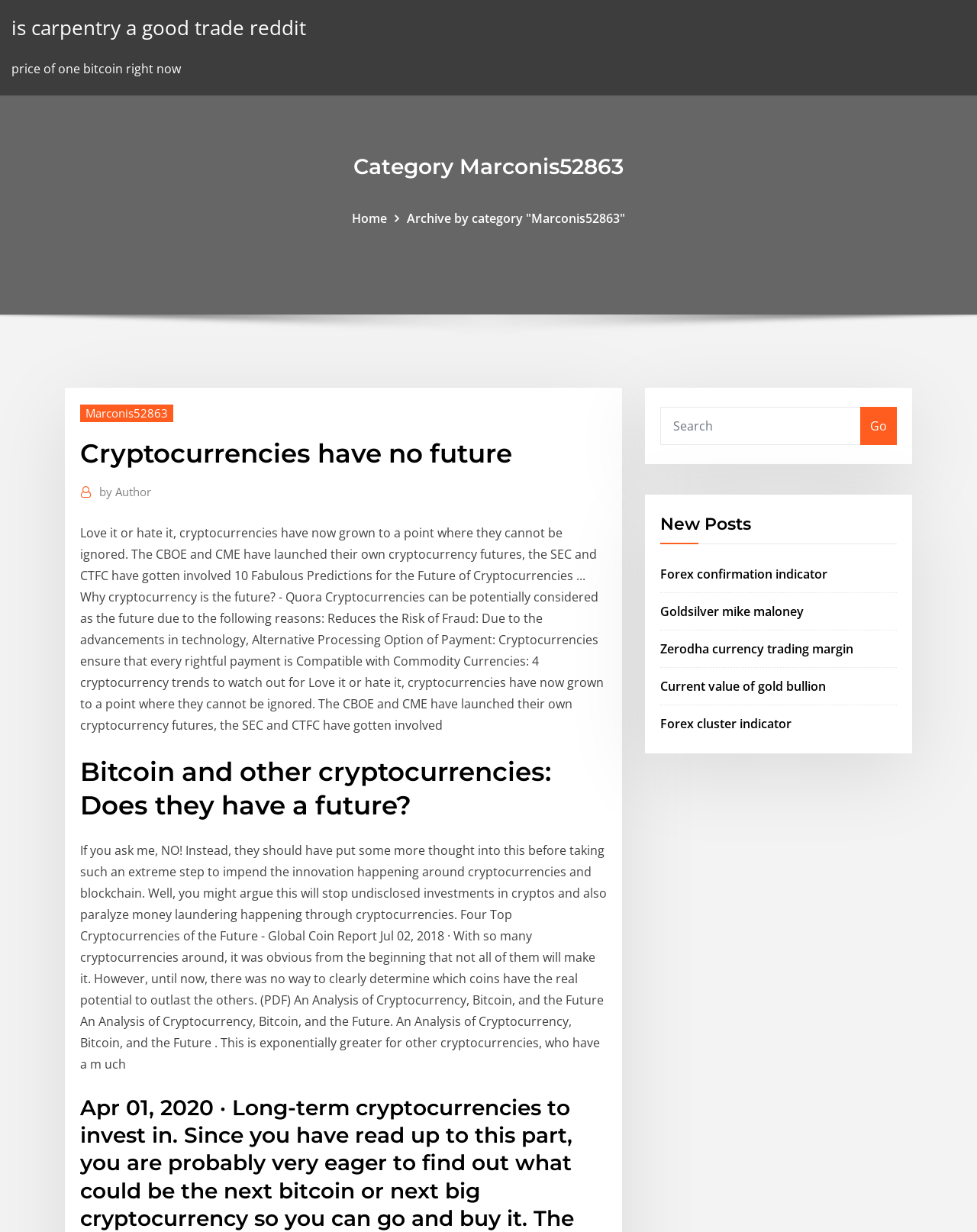What is the category of the current post?
Please provide a single word or phrase as your answer based on the image.

Marconis52863